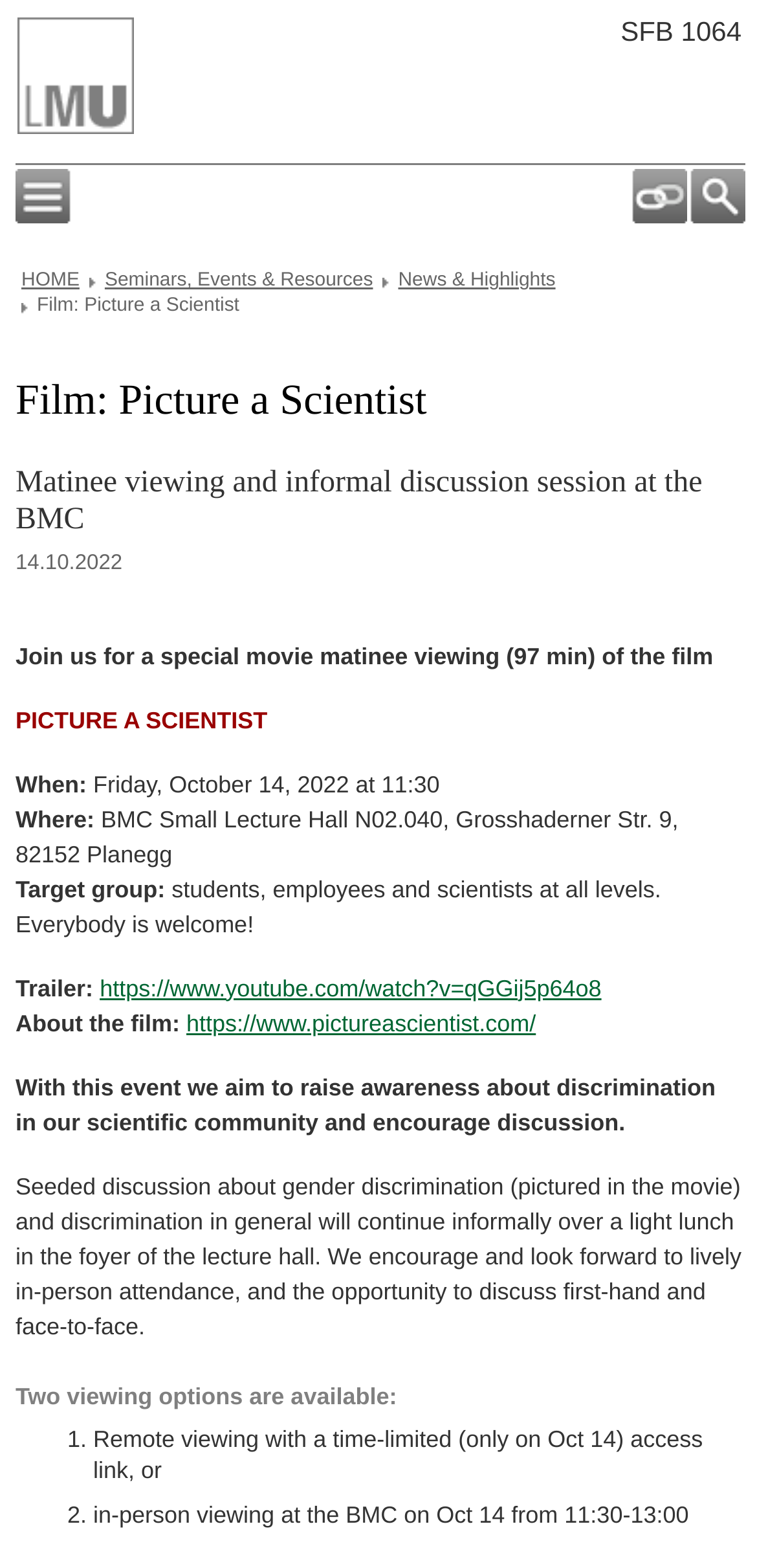Find the bounding box coordinates of the clickable area required to complete the following action: "Go to HOME".

[0.028, 0.172, 0.105, 0.186]